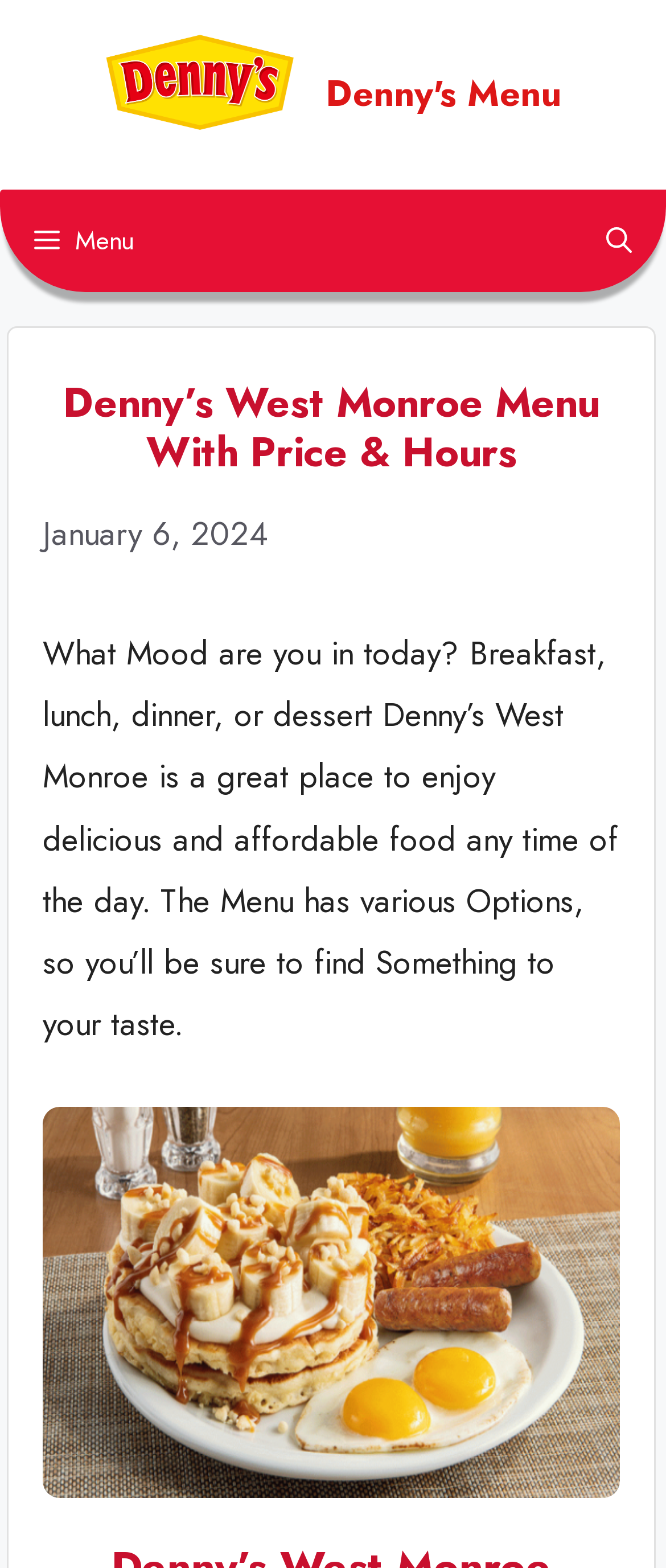Answer with a single word or phrase: 
What is the purpose of the webpage?

To display menu and hours